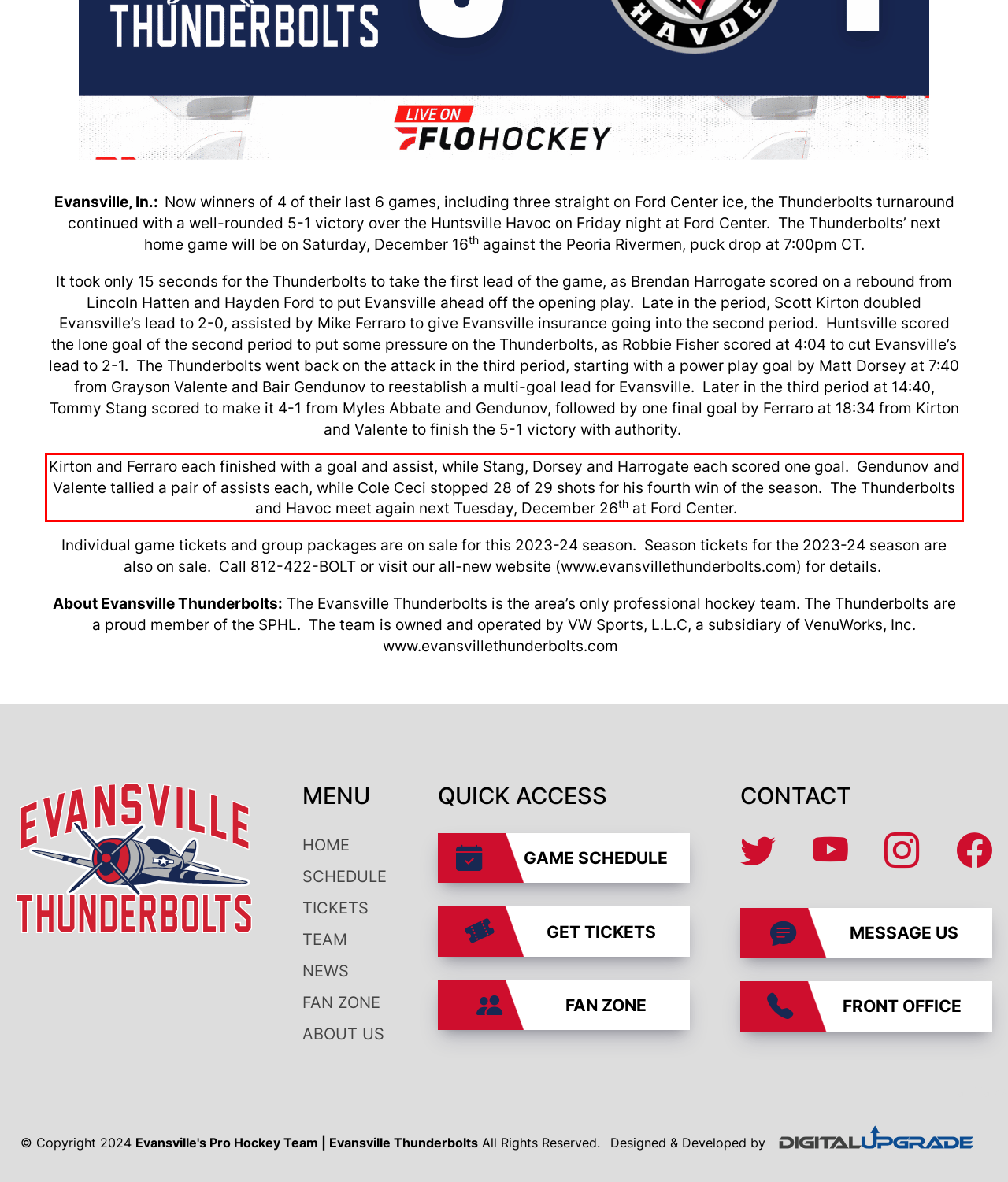You have a screenshot of a webpage with a red bounding box. Identify and extract the text content located inside the red bounding box.

Kirton and Ferraro each finished with a goal and assist, while Stang, Dorsey and Harrogate each scored one goal. Gendunov and Valente tallied a pair of assists each, while Cole Ceci stopped 28 of 29 shots for his fourth win of the season. The Thunderbolts and Havoc meet again next Tuesday, December 26th at Ford Center.